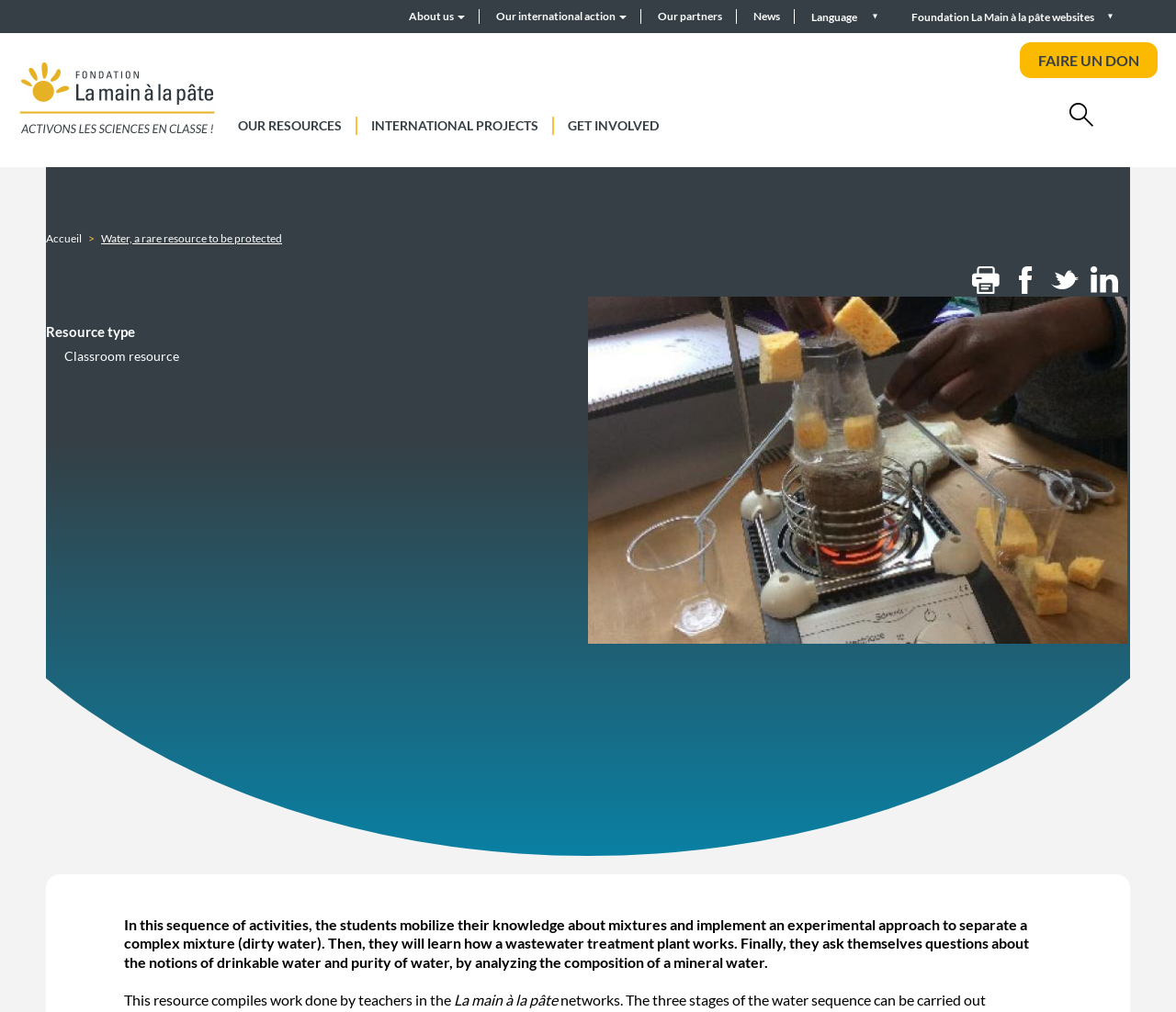Determine the bounding box coordinates of the region to click in order to accomplish the following instruction: "Click on the 'FAIRE UN DON' button". Provide the coordinates as four float numbers between 0 and 1, specifically [left, top, right, bottom].

[0.867, 0.041, 0.984, 0.077]